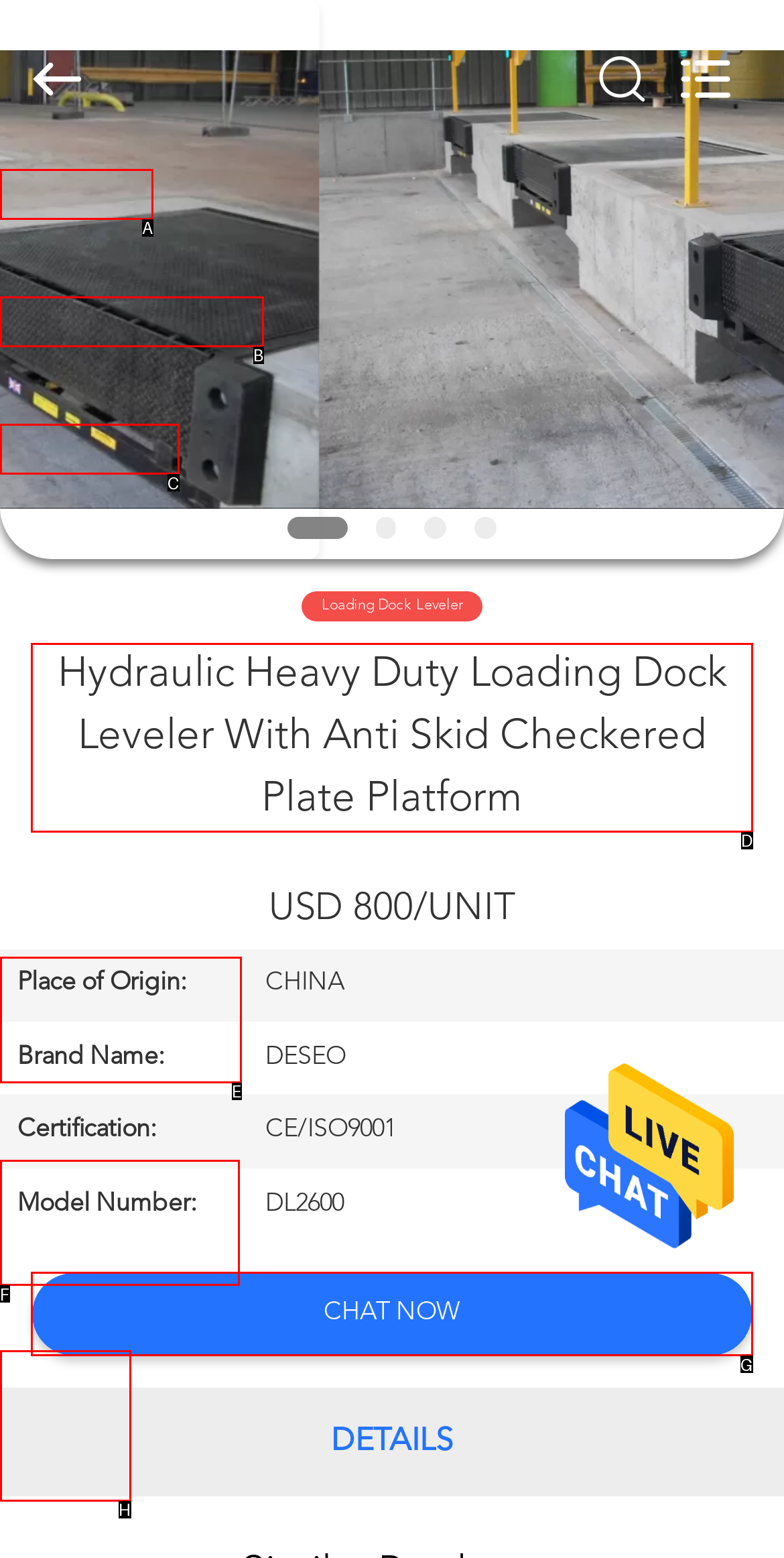Identify the letter of the option to click in order to View product details. Answer with the letter directly.

D